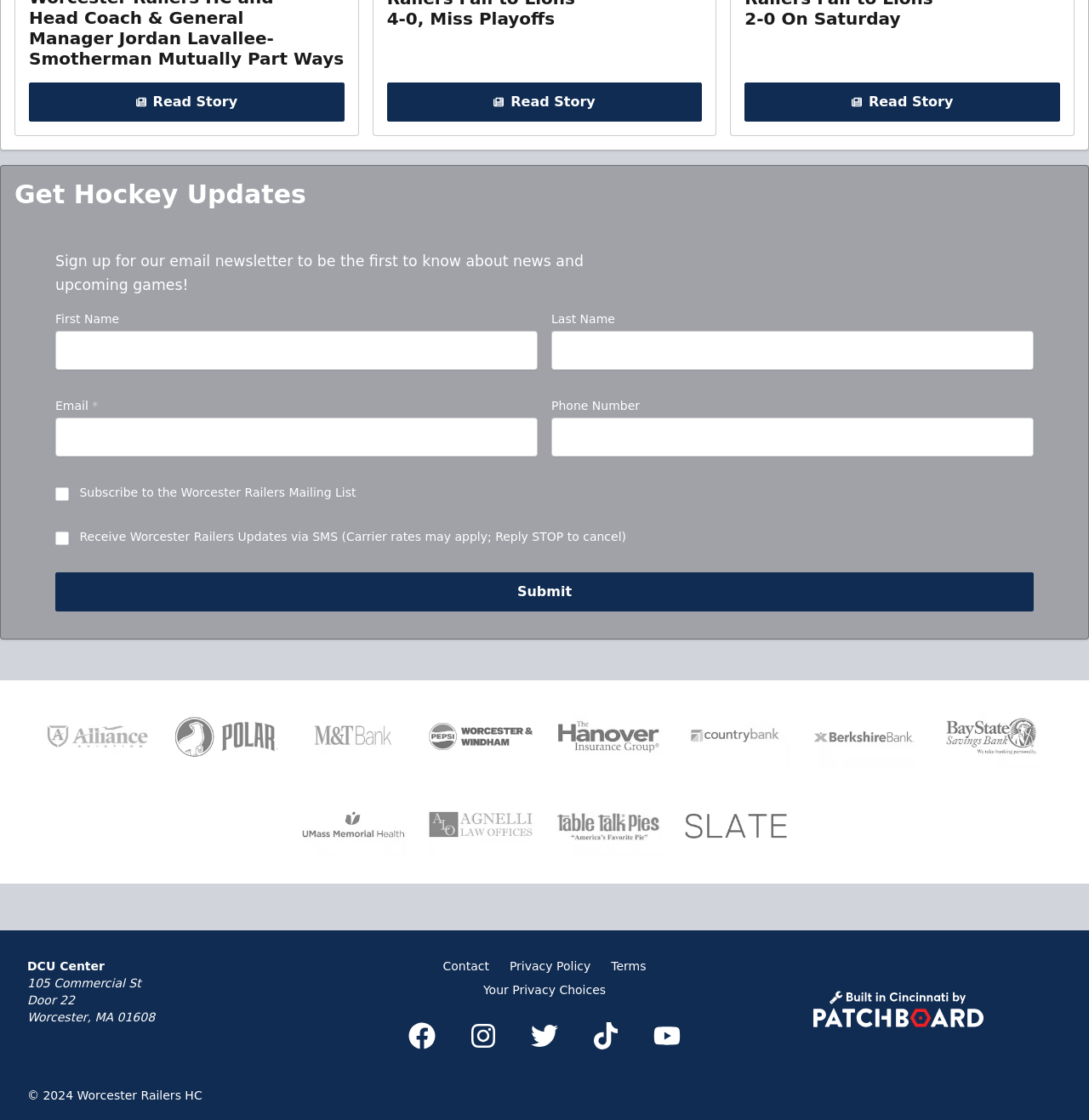Locate the bounding box coordinates of the area to click to fulfill this instruction: "Click on the HOME link". The bounding box should be presented as four float numbers between 0 and 1, in the order [left, top, right, bottom].

None